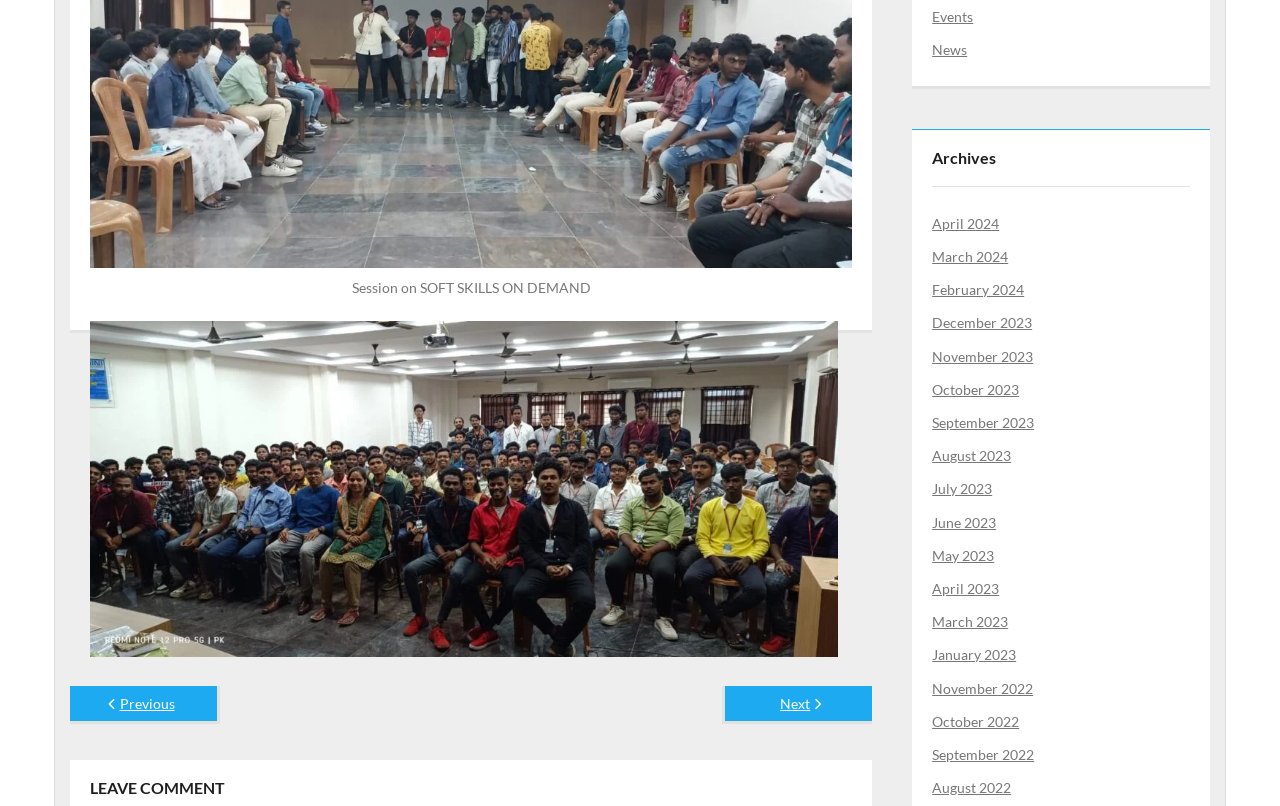Determine the bounding box coordinates for the region that must be clicked to execute the following instruction: "Leave a comment".

[0.07, 0.968, 0.666, 0.988]